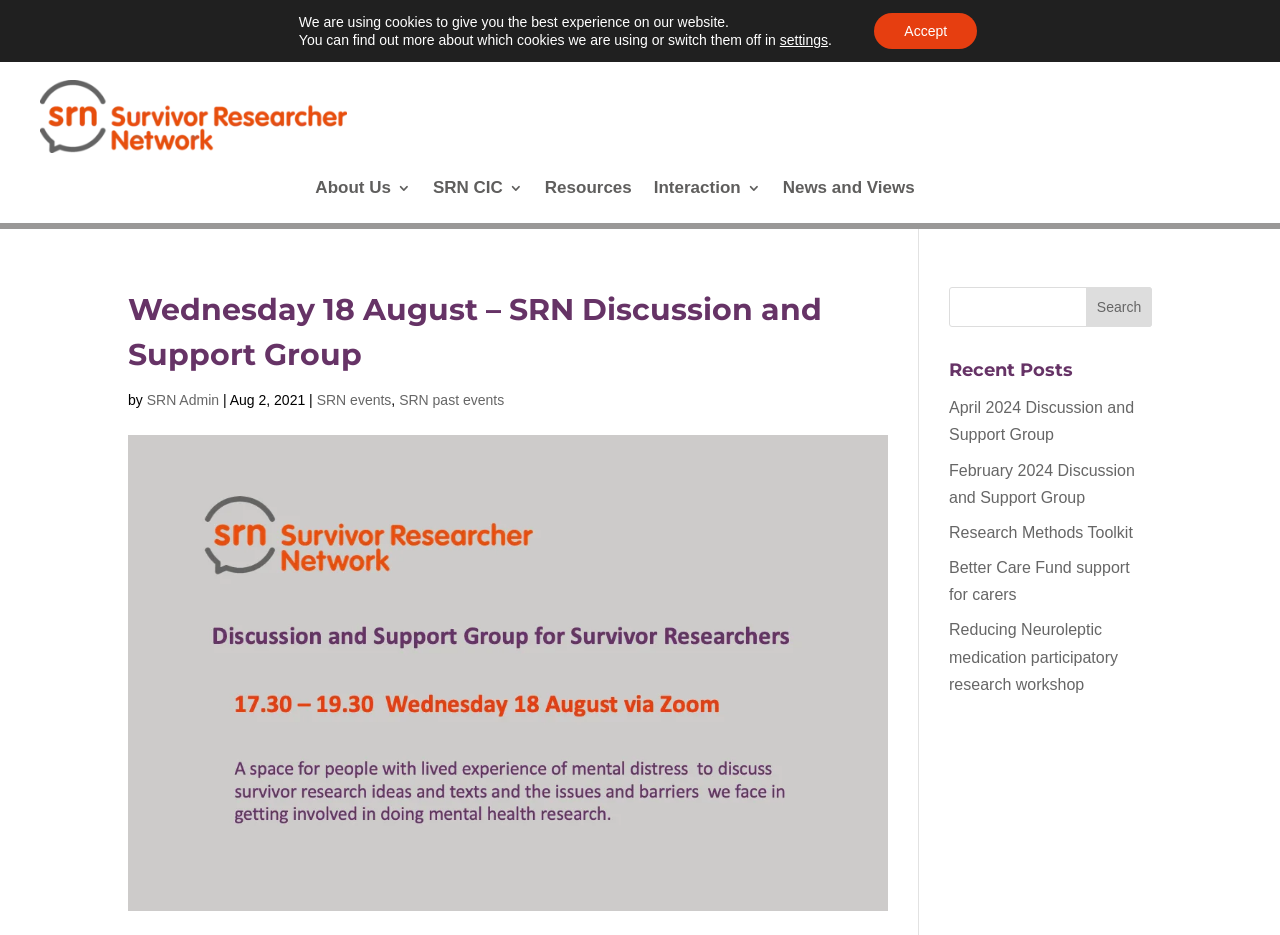What is the name of the organization?
Could you answer the question with a detailed and thorough explanation?

The name of the organization can be found in the top-left corner of the webpage, where the SRN logo is displayed, and also in the navigation menu links such as 'About Us 3' and 'SRN CIC 3'.